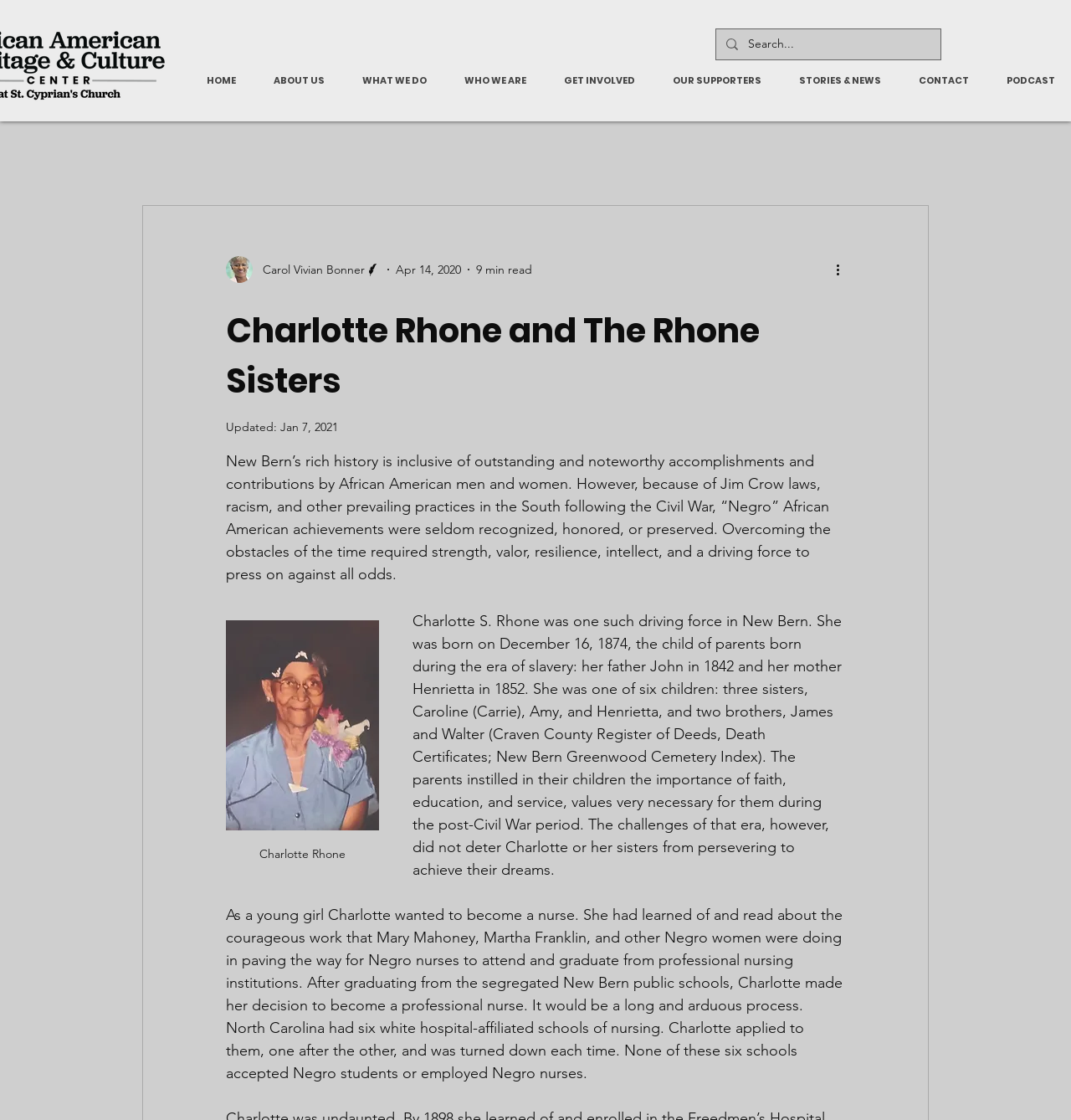Identify the first-level heading on the webpage and generate its text content.

Charlotte Rhone and The Rhone Sisters